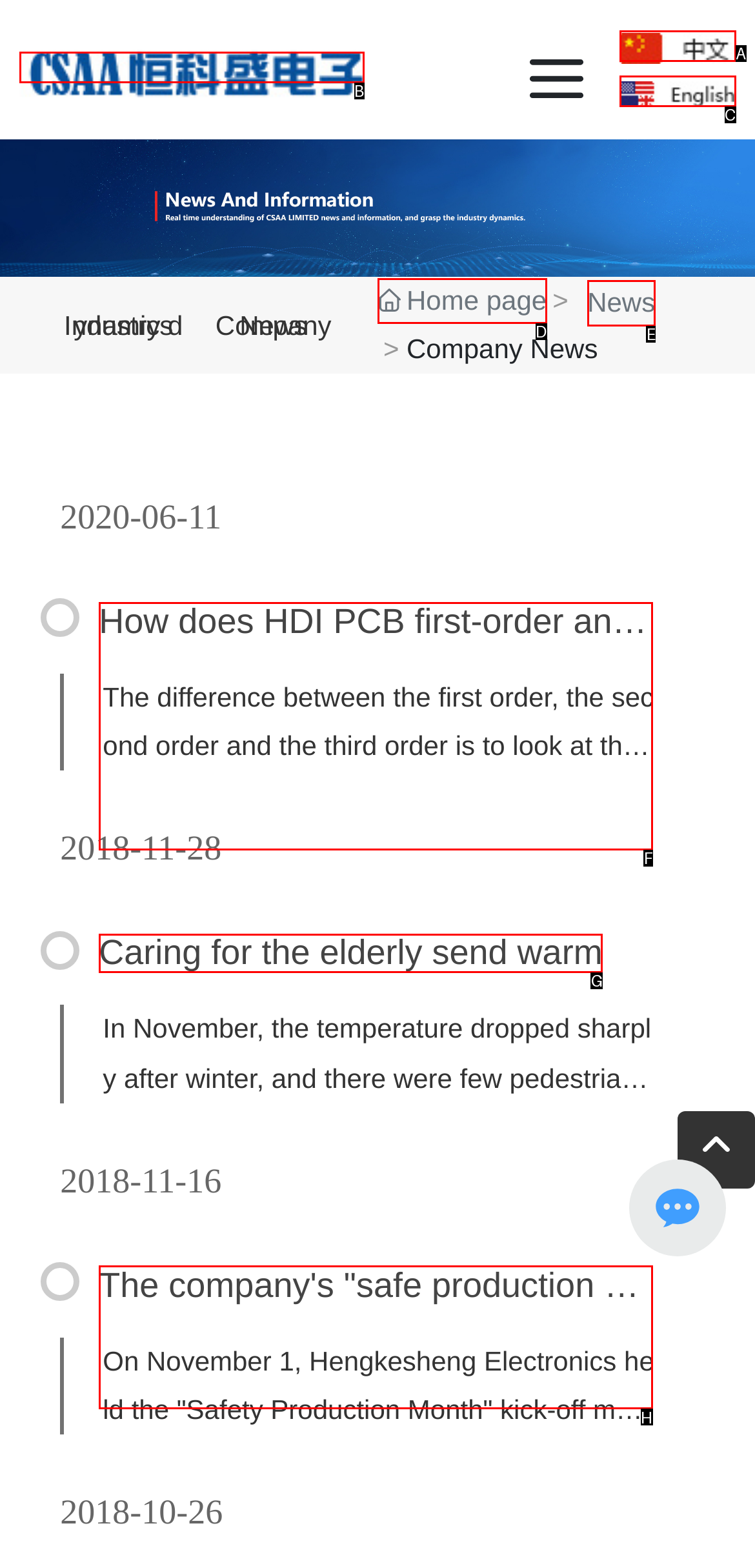Which option should be clicked to execute the task: Login to bookmark this Resource?
Reply with the letter of the chosen option.

None